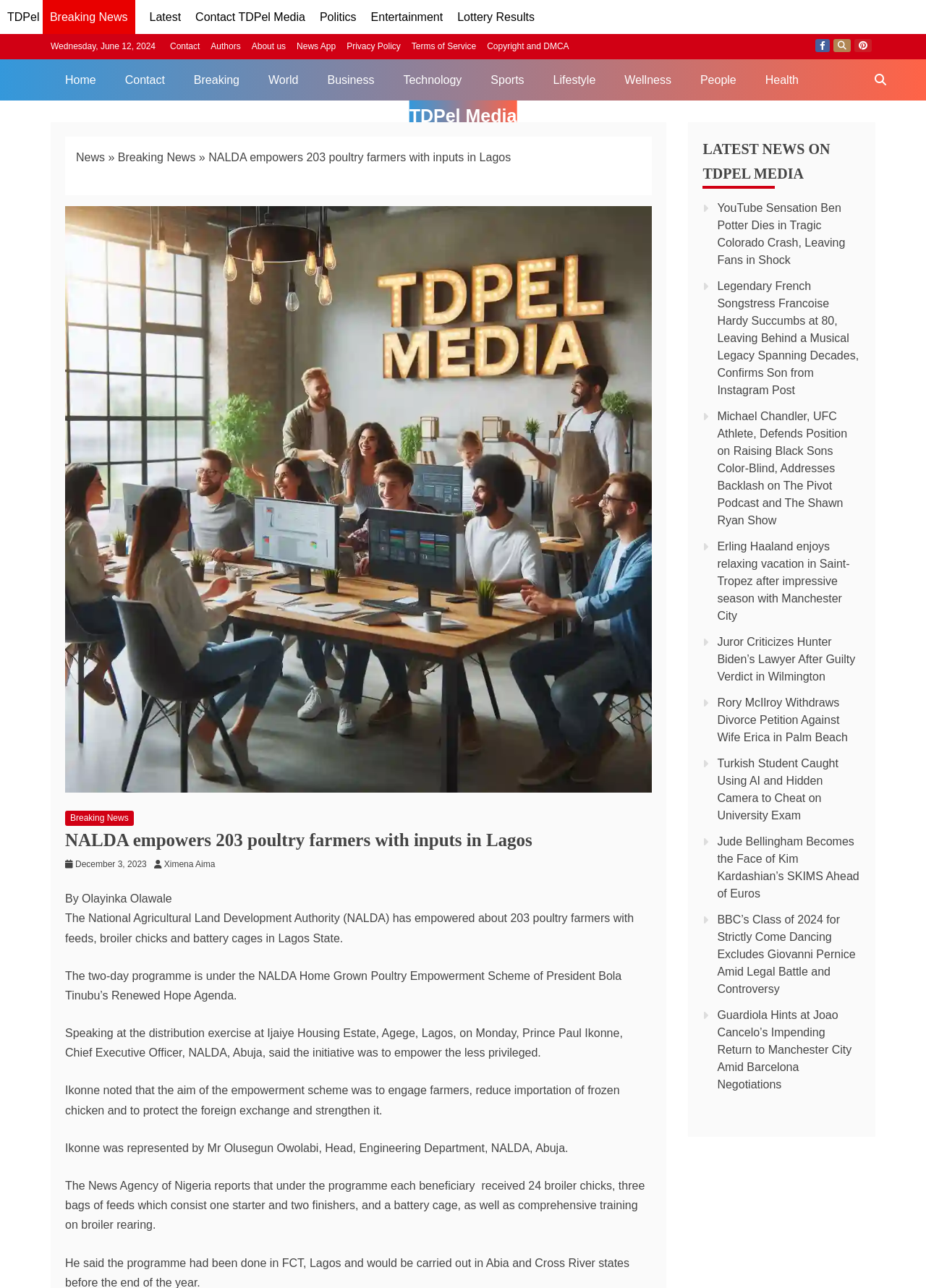What is the name of the programme under which the poultry farmers were empowered?
Respond to the question with a single word or phrase according to the image.

NALDA Home Grown Poultry Empowerment Scheme